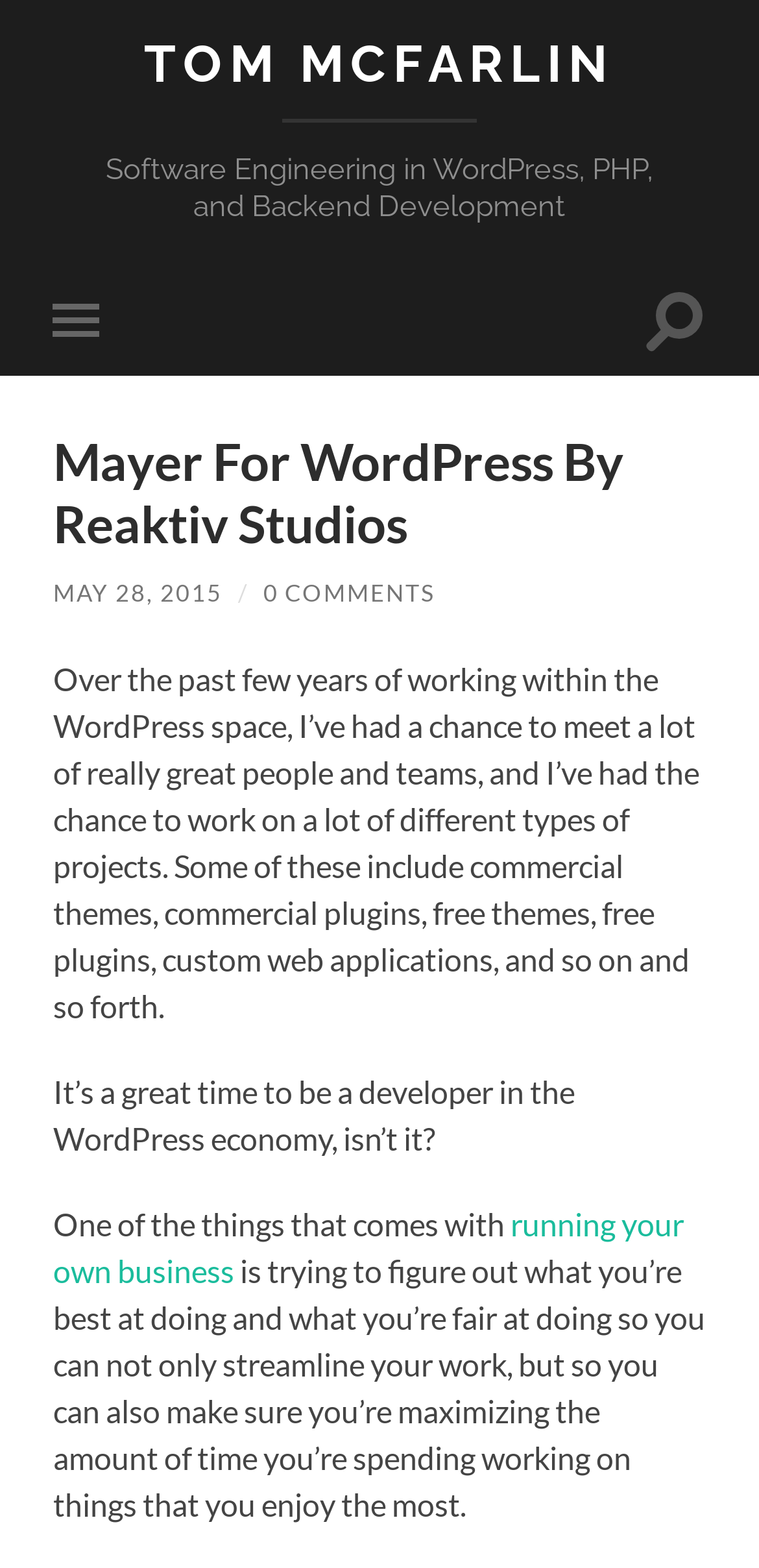Please determine the bounding box coordinates, formatted as (top-left x, top-left y, bottom-right x, bottom-right y), with all values as floating point numbers between 0 and 1. Identify the bounding box of the region described as: running your own business

[0.07, 0.769, 0.901, 0.822]